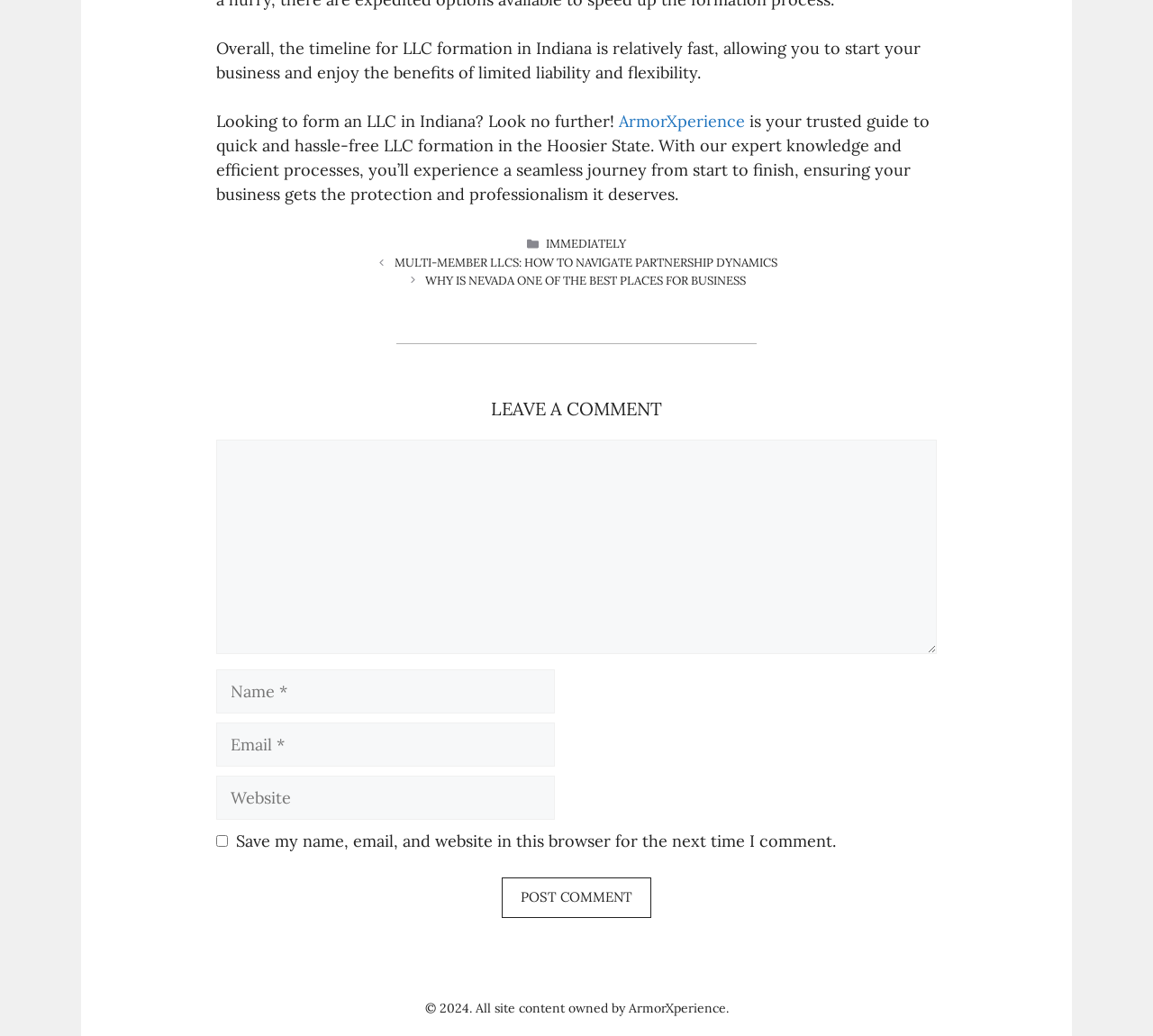Answer the question briefly using a single word or phrase: 
What year is the copyright for the website content?

2024